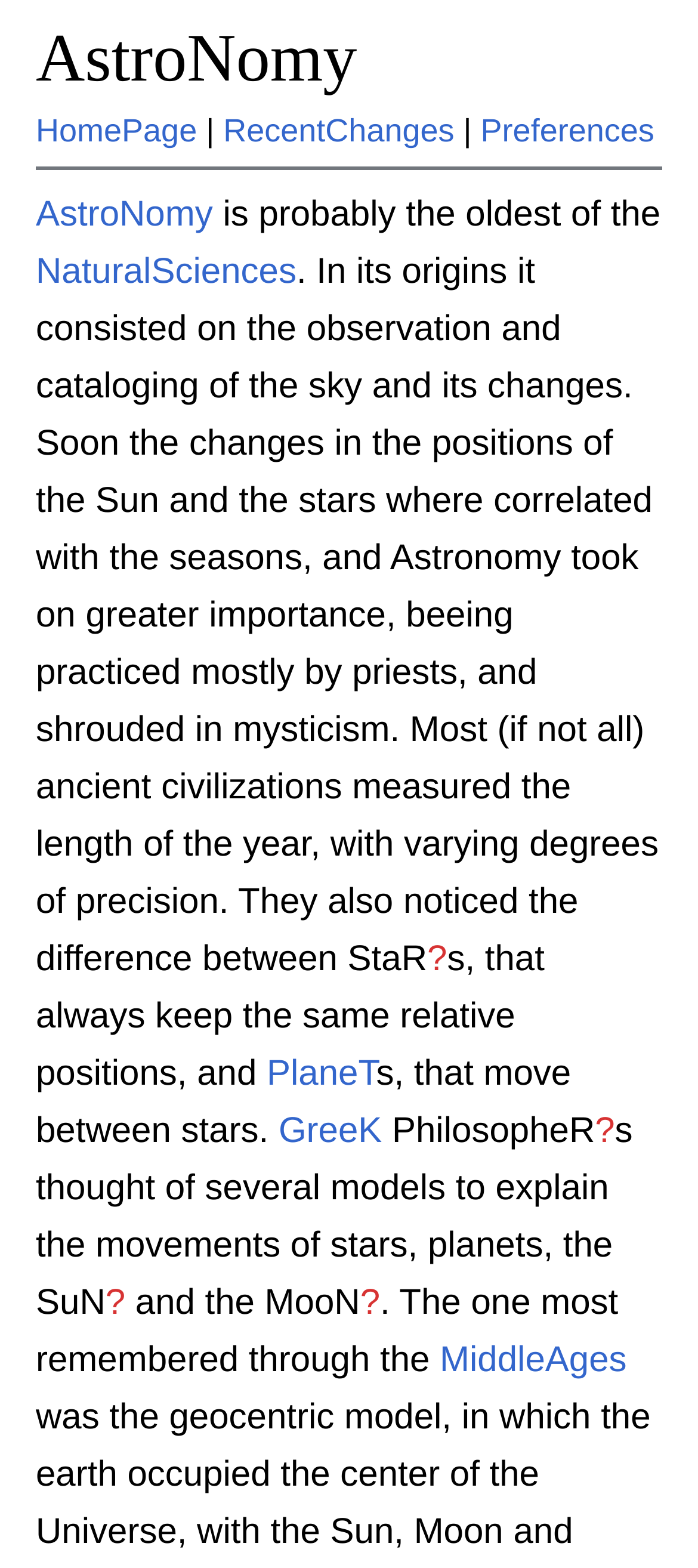Please identify the coordinates of the bounding box for the clickable region that will accomplish this instruction: "Learn about Star Alliance document verification system".

None